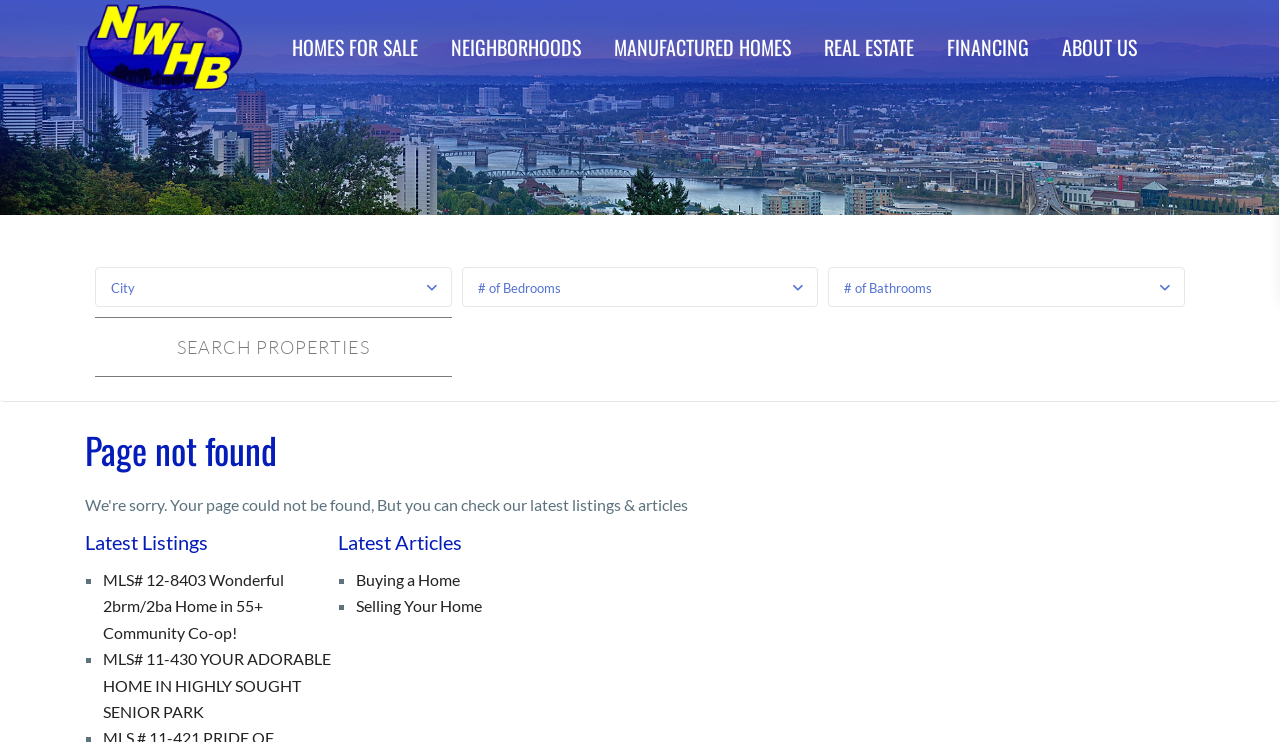Determine the bounding box coordinates for the clickable element to execute this instruction: "Read latest articles". Provide the coordinates as four float numbers between 0 and 1, i.e., [left, top, right, bottom].

[0.278, 0.768, 0.36, 0.794]